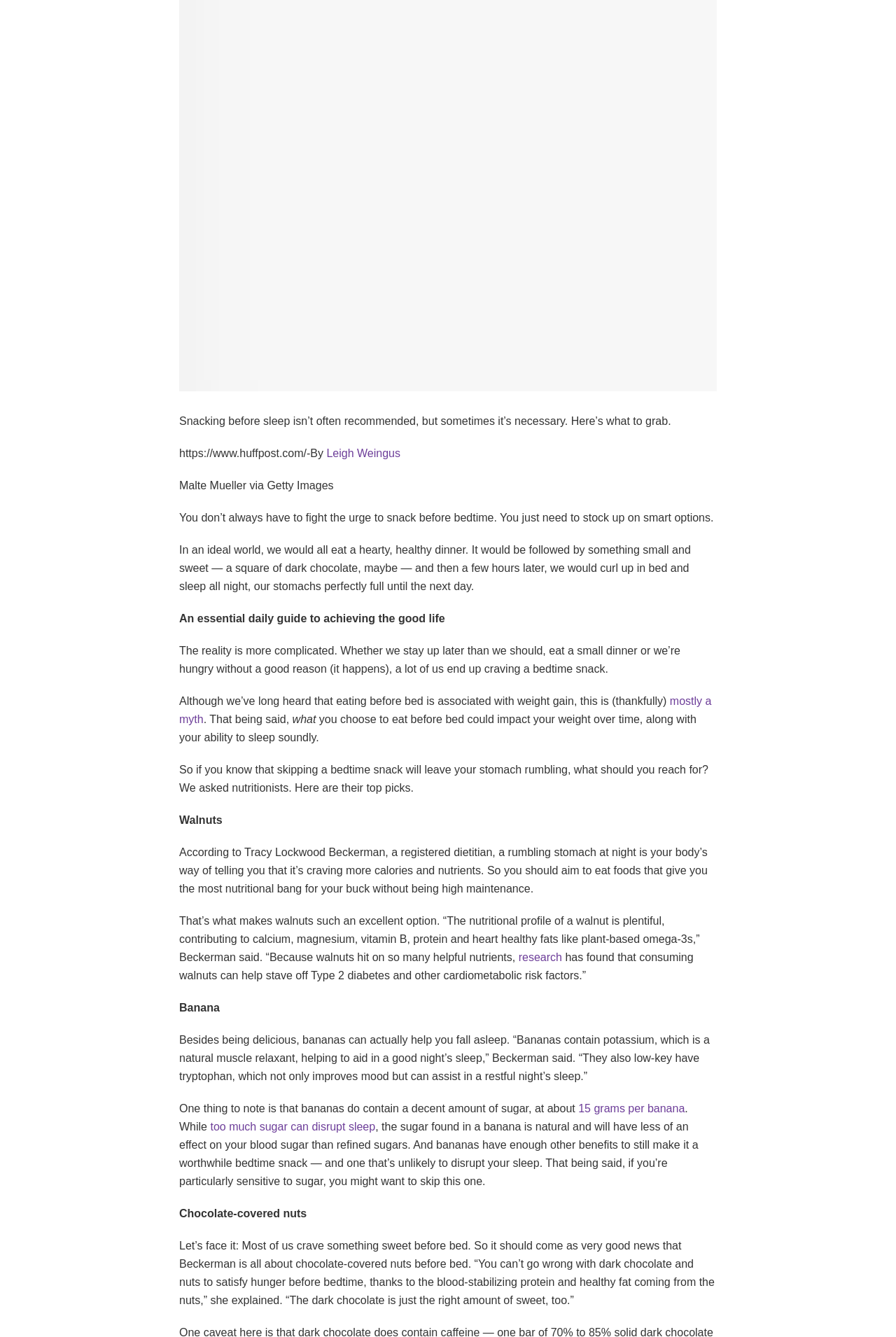Given the description "parent_node: TECH", provide the bounding box coordinates of the corresponding UI element.

None